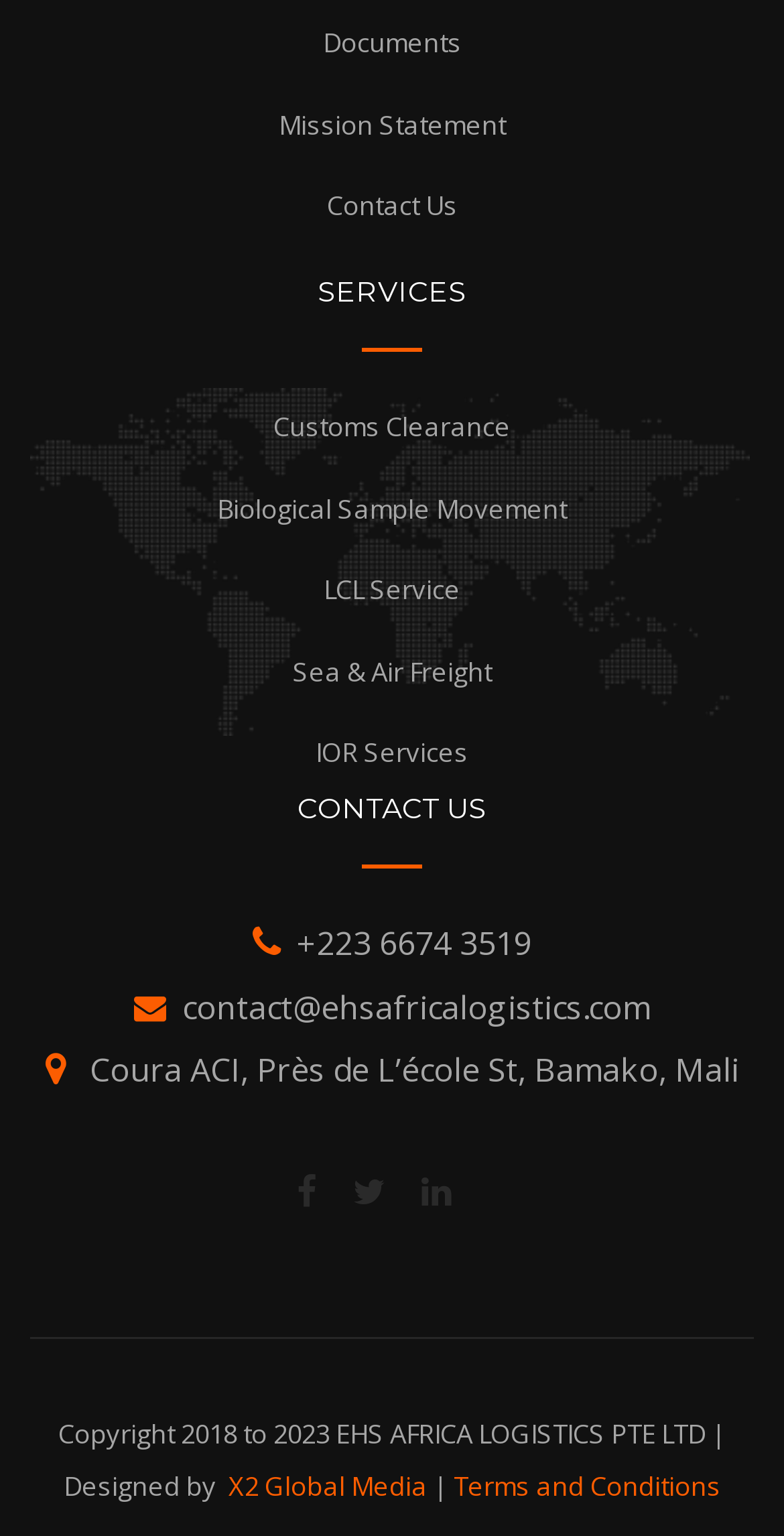Show me the bounding box coordinates of the clickable region to achieve the task as per the instruction: "Contact us through phone".

[0.378, 0.6, 0.678, 0.629]